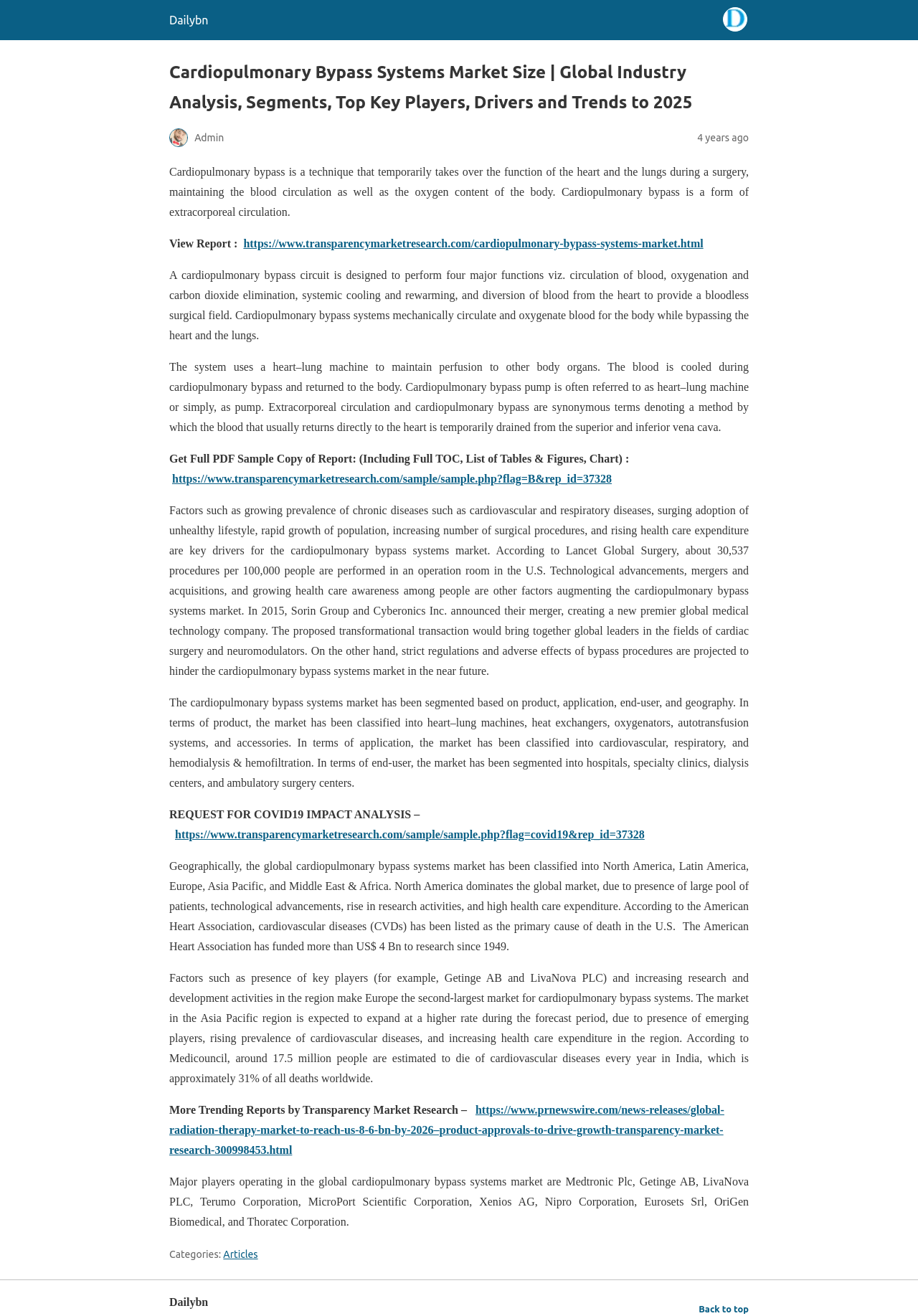How many procedures per 100,000 people are performed in an operation room in the U.S.?
Provide a detailed and well-explained answer to the question.

According to the webpage, Lancet Global Surgery reports that about 30,537 procedures per 100,000 people are performed in an operation room in the U.S.